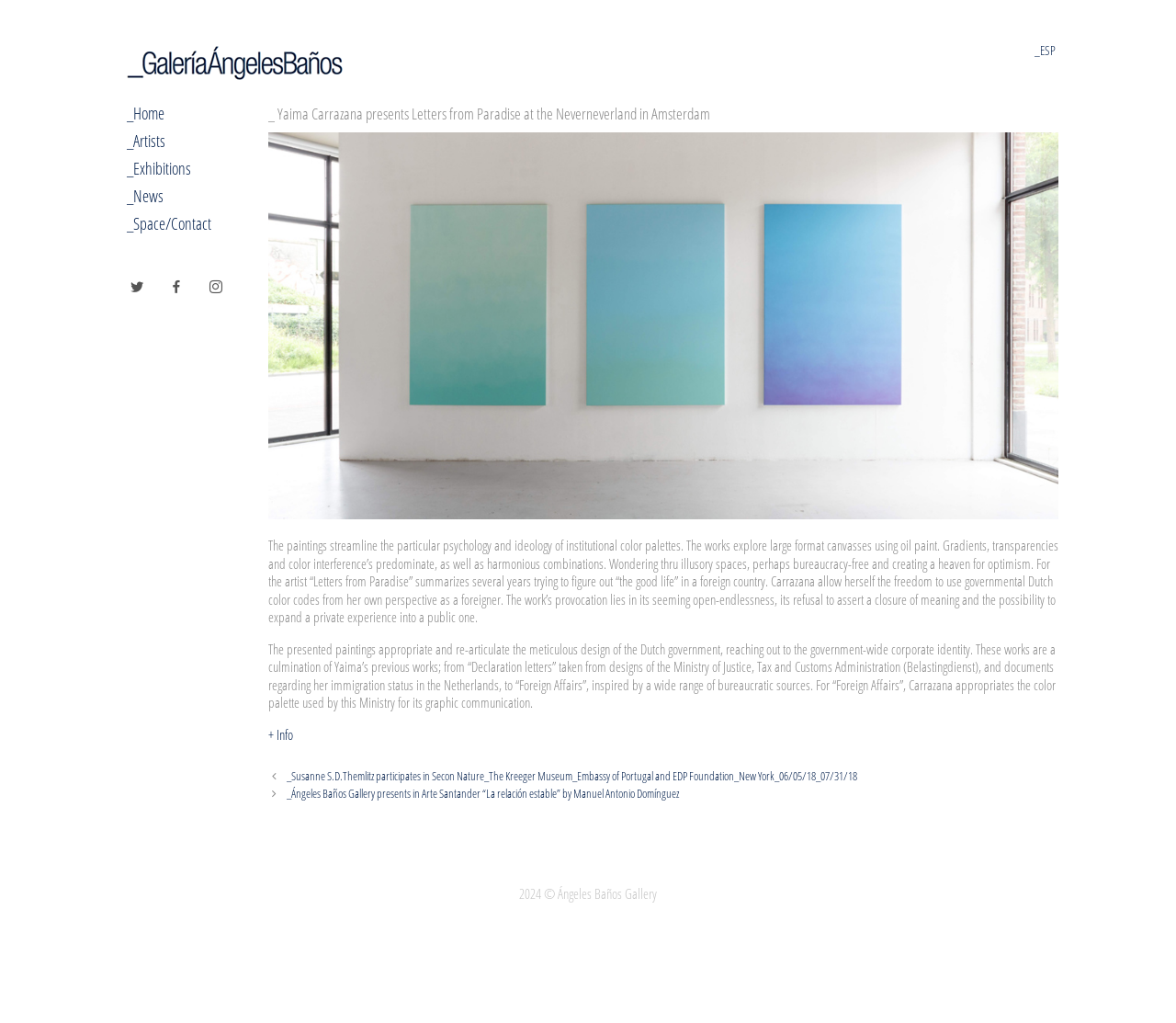Describe every aspect of the webpage in a detailed manner.

This webpage is about an art exhibition by Yaima Carrazana titled "Letters from Paradise" at the Neverneverland in Amsterdam, presented by Ángeles Baños Gallery. 

At the top left corner, there is a link to skip to the content. On the top right corner, there are several links, including one to switch to the Spanish language ('_ESP') and another to the Ángeles Baños Gallery website. 

Below these links, there is a main section that takes up most of the page. It contains an article with a heading that matches the title of the exhibition. The article has a large block of text that describes the artwork, explaining how the paintings use institutional color palettes to explore themes of optimism and bureaucracy. 

There are two more blocks of text that provide further information about the artist's previous works and how they relate to the current exhibition. At the bottom of the article, there is a link to '+ Info' and a footer section with post navigation links to previous and next posts. 

On the top left side, there is a complementary section with links to the gallery's home page, artists, exhibitions, news, and space/contact information. There are also three social media links represented by icons. 

At the very bottom of the page, there is a copyright notice stating "2024 © Ángeles Baños Gallery".